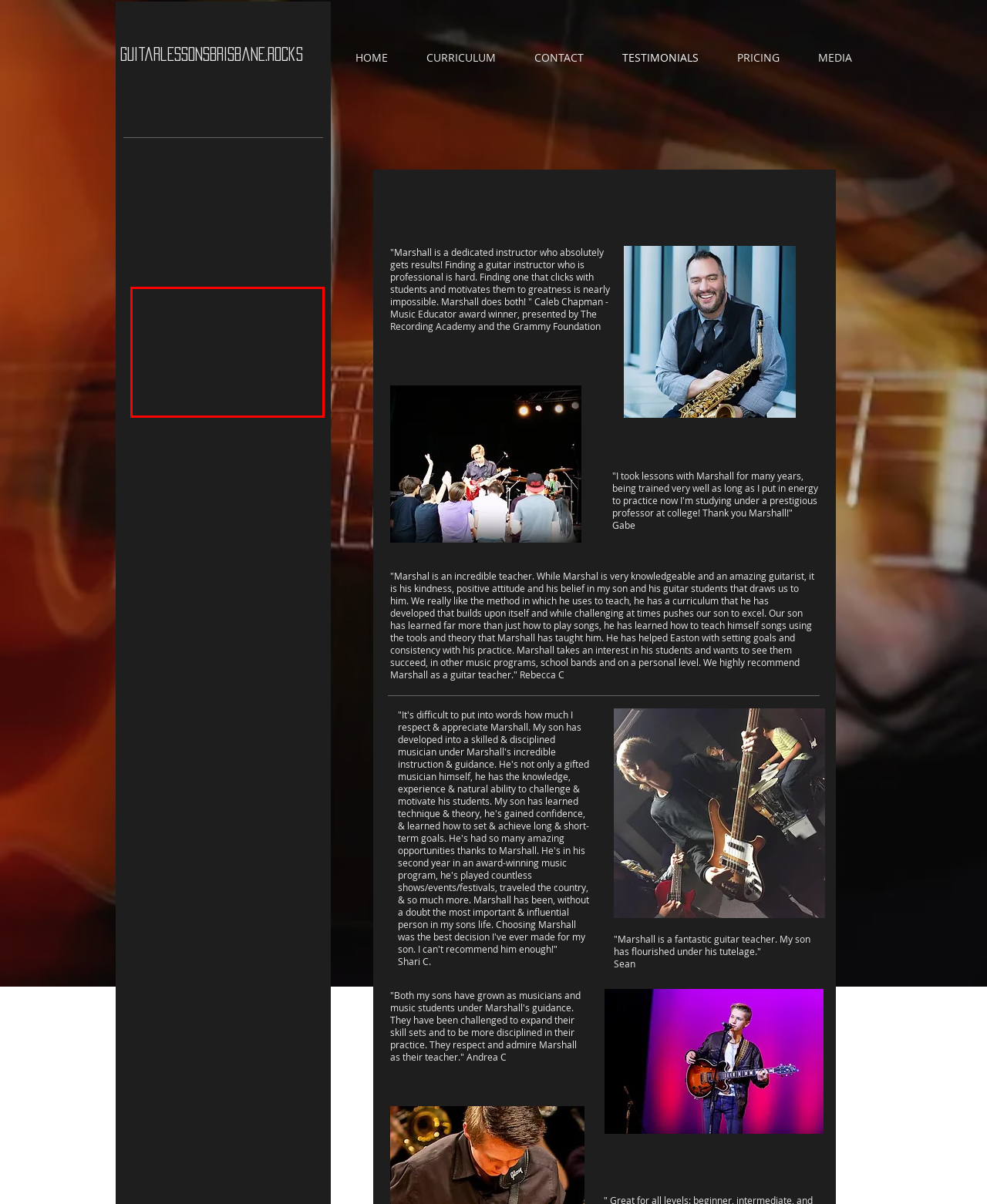You have a screenshot of a webpage where a UI element is enclosed in a red rectangle. Perform OCR to capture the text inside this red rectangle.

I'm a paragraph. Click here to add your own text and edit me. It’s easy. Just click “Edit Text” or double click me to add your own content and make changes to the font. Feel free to drag and drop me anywhere you like on your page. I’m a great place for you to tell a story and let your users know a little more about you.